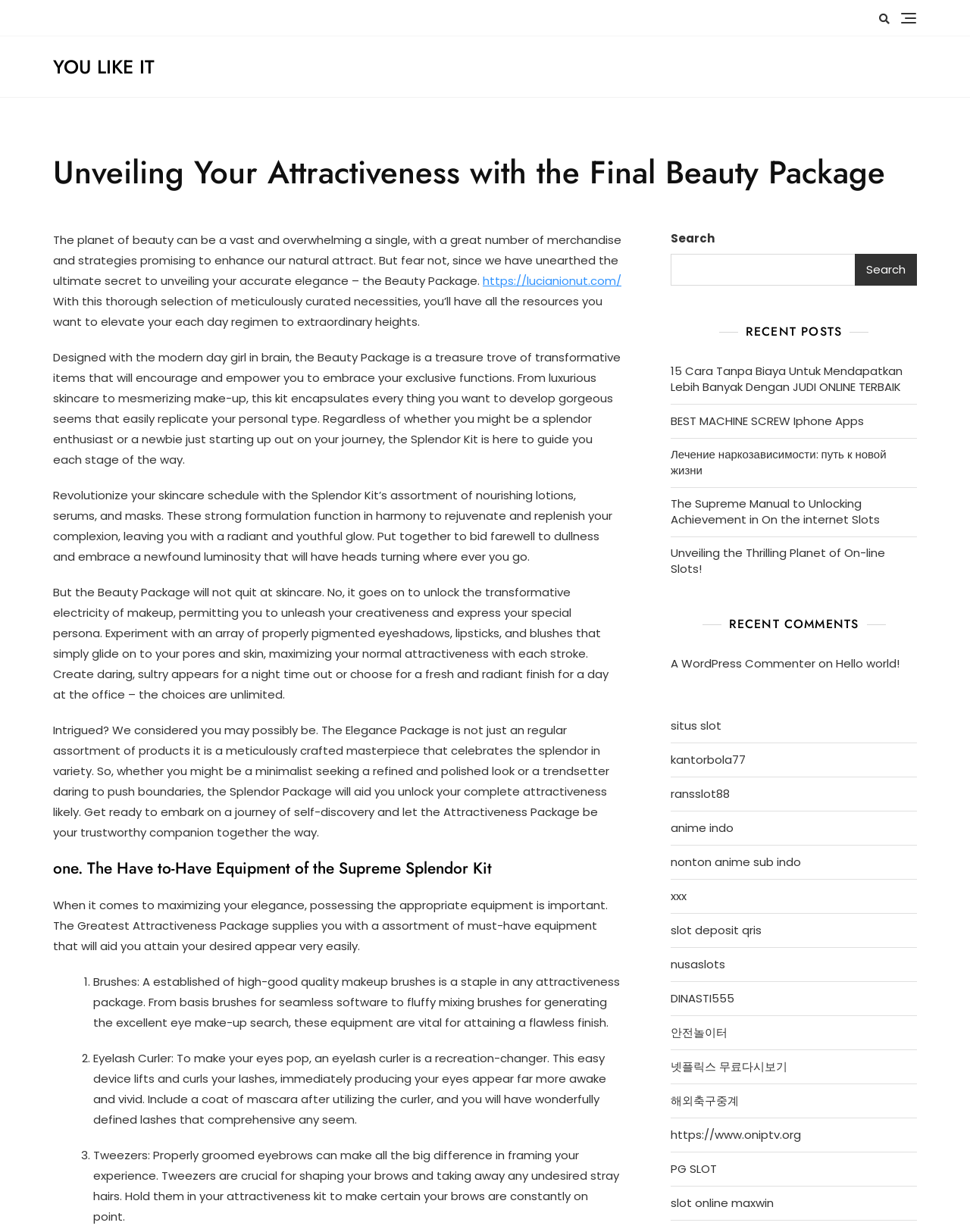What type of content is listed under 'RECENT POSTS'?
Look at the image and answer the question using a single word or phrase.

Links to articles